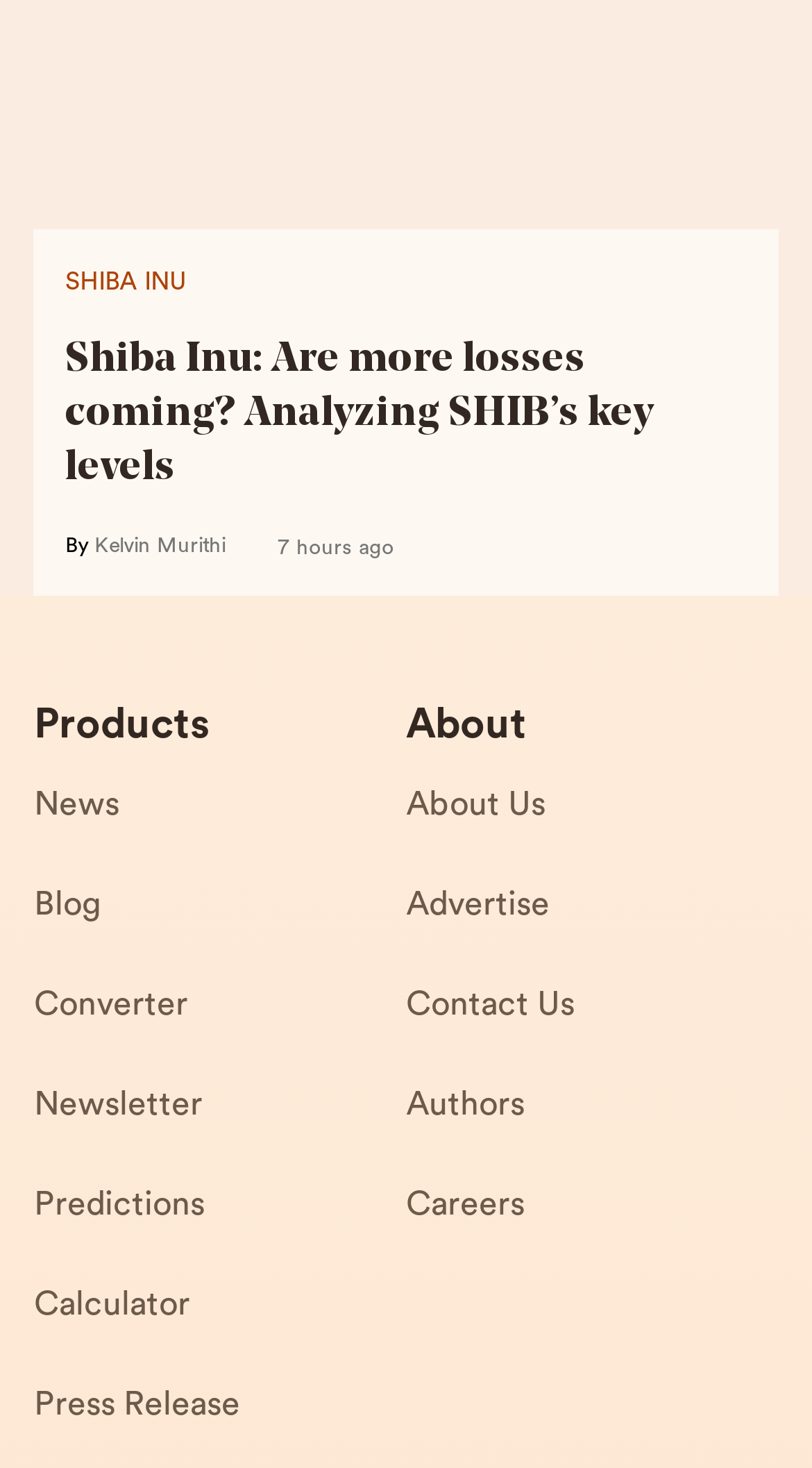What is the title of the article?
Provide a concise answer using a single word or phrase based on the image.

Shiba Inu: Are more losses coming?